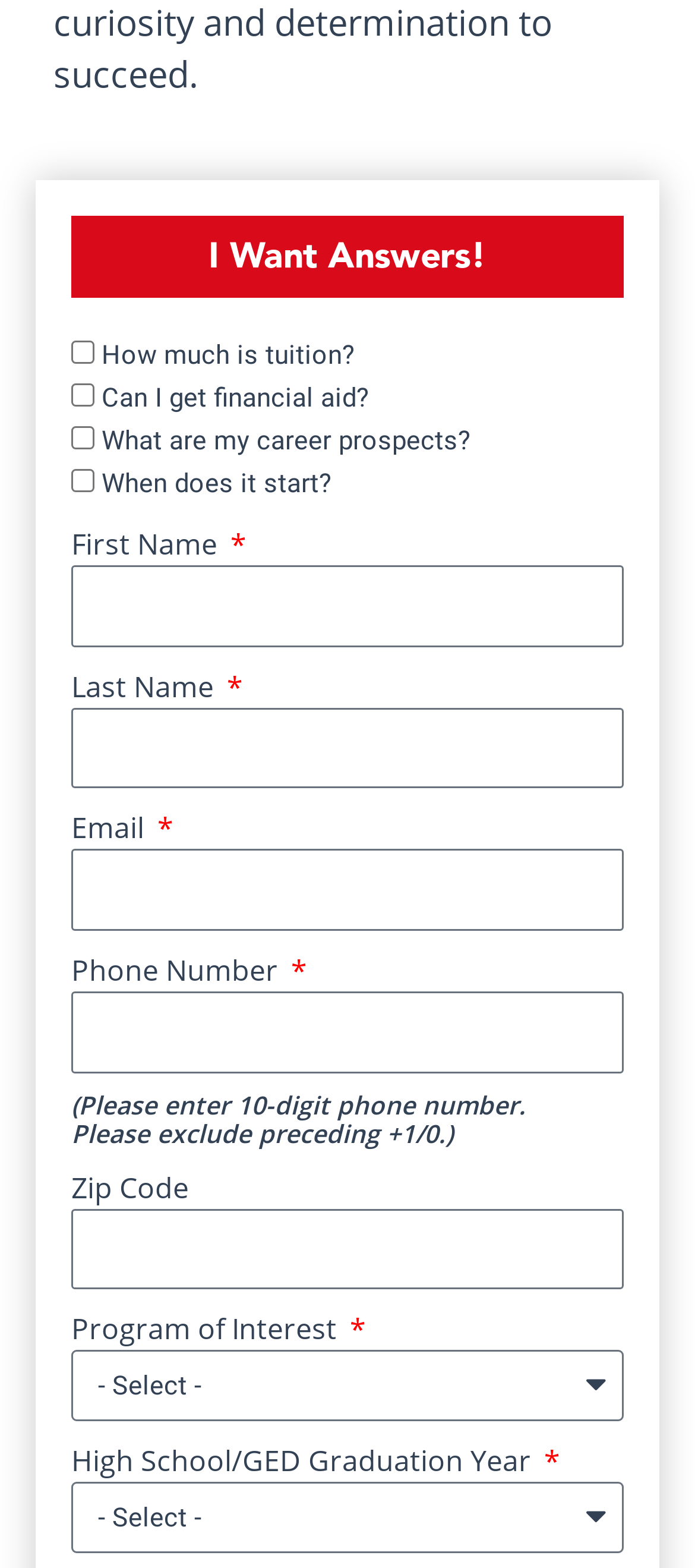Provide the bounding box coordinates for the area that should be clicked to complete the instruction: "Enter First Name".

[0.103, 0.361, 0.897, 0.413]